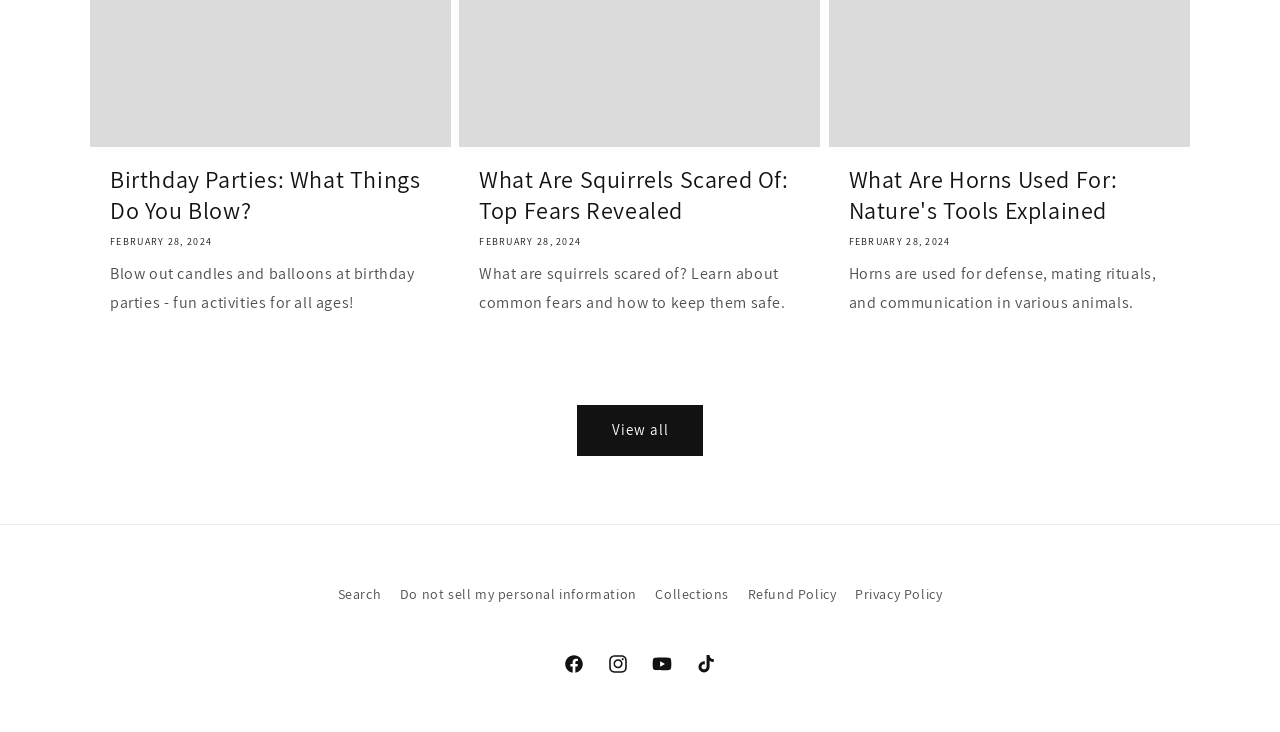Determine the bounding box coordinates of the clickable region to follow the instruction: "Explore nature's tools".

[0.663, 0.223, 0.914, 0.309]